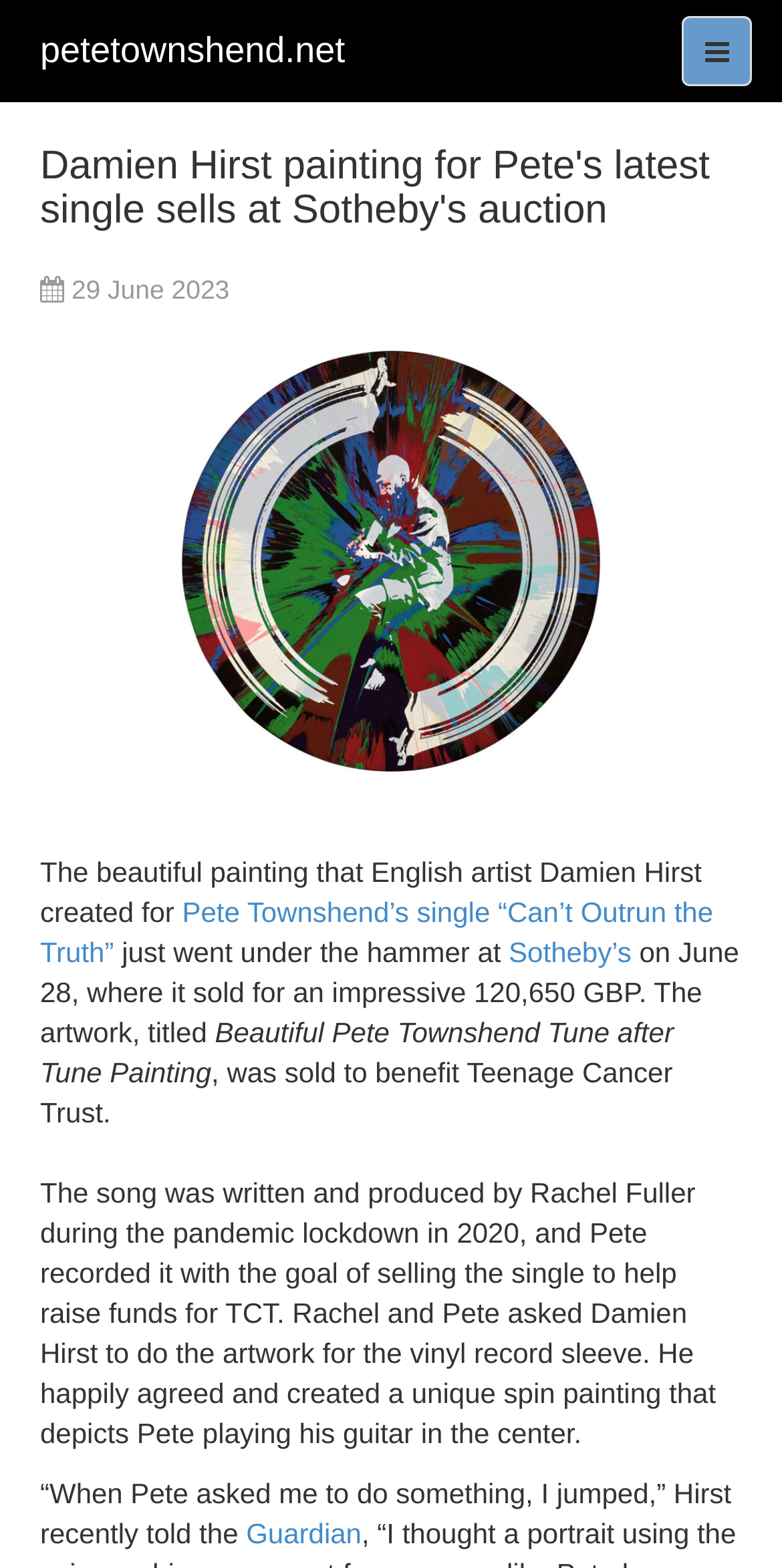How much did the painting sell for?
Give a detailed response to the question by analyzing the screenshot.

The answer can be found in the paragraph that describes the sale of the painting, where it is mentioned that 'it sold for an impressive 120,650 GBP'.